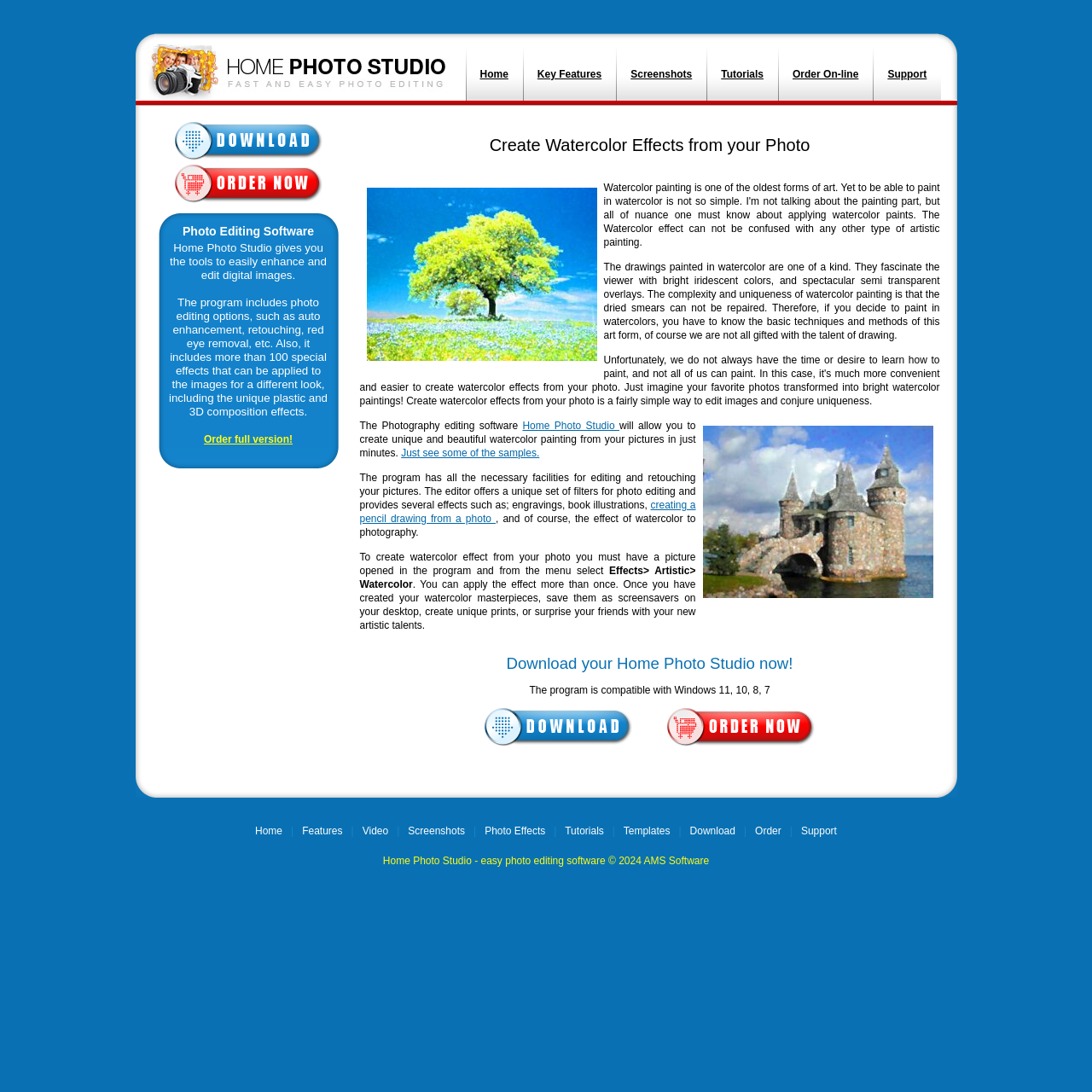Can you find the bounding box coordinates for the element to click on to achieve the instruction: "See some samples of watercolor effects"?

[0.367, 0.409, 0.494, 0.42]